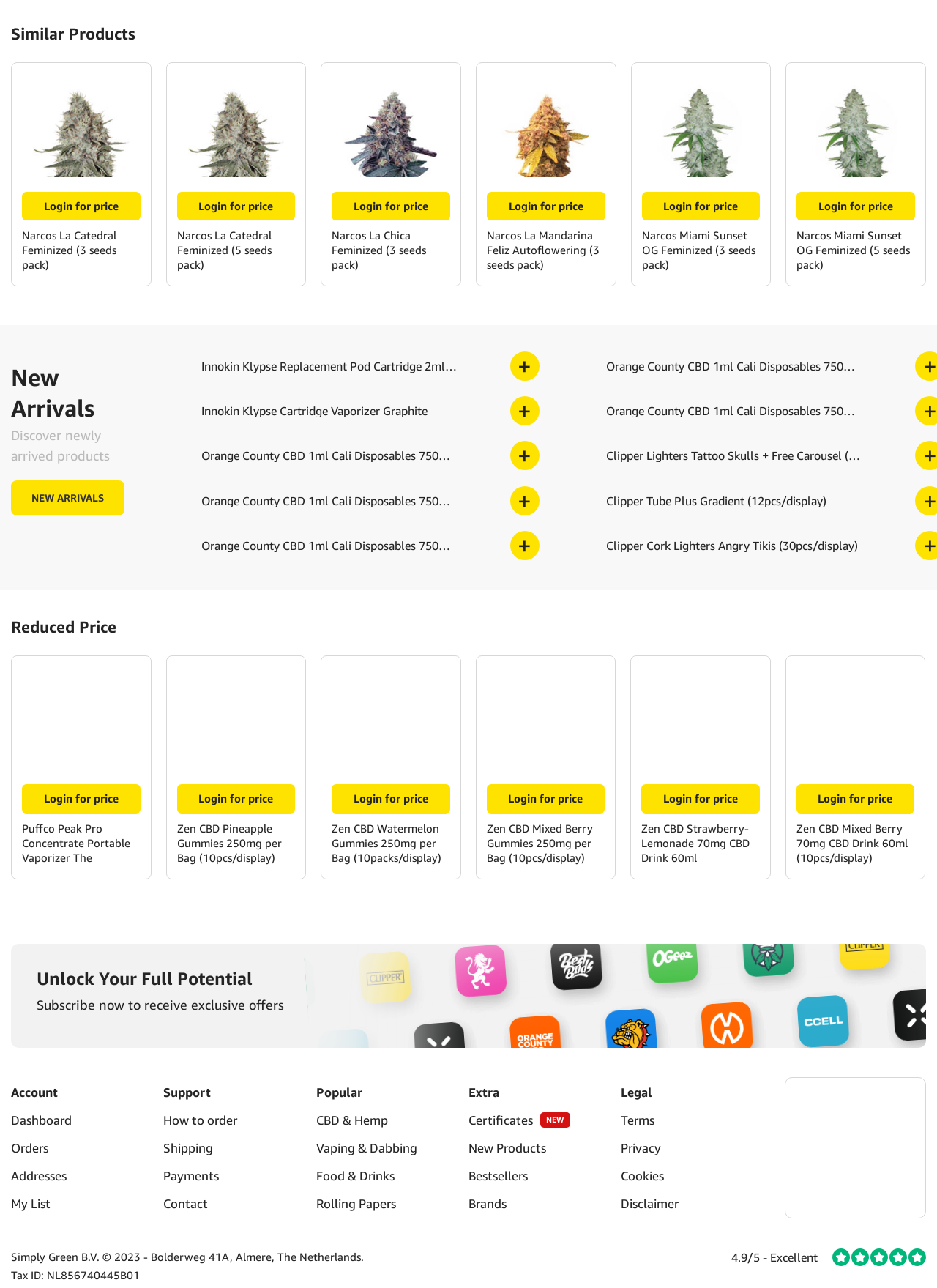Using the information shown in the image, answer the question with as much detail as possible: What is the name of the first product under 'New Arrivals'?

I looked at the 'New Arrivals' section and found the first product, which is Innokin Klypse Replacement Pod Cartridge 2ml (3pcs/pack).